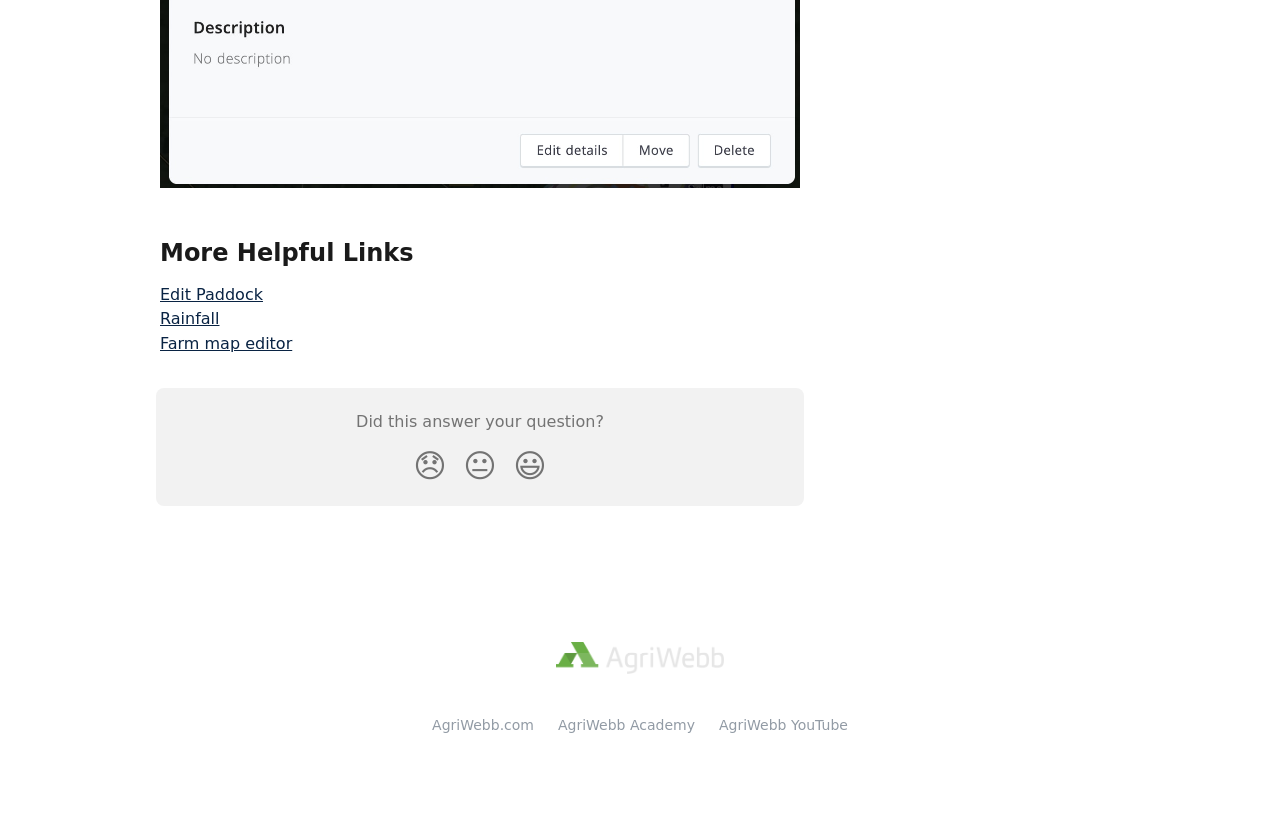Locate the bounding box coordinates of the UI element described by: "AgriWebb YouTube". The bounding box coordinates should consist of four float numbers between 0 and 1, i.e., [left, top, right, bottom].

[0.562, 0.879, 0.662, 0.898]